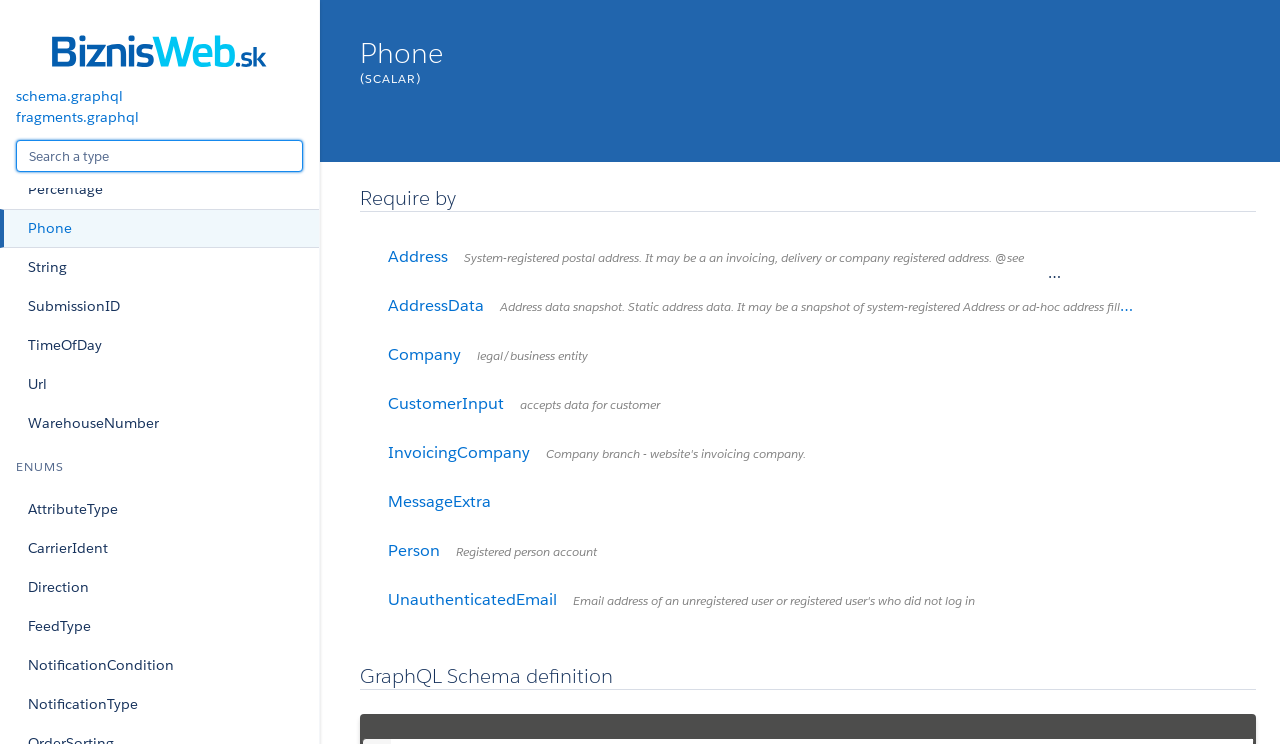Please determine the bounding box coordinates of the section I need to click to accomplish this instruction: "Search a type".

[0.012, 0.188, 0.237, 0.231]